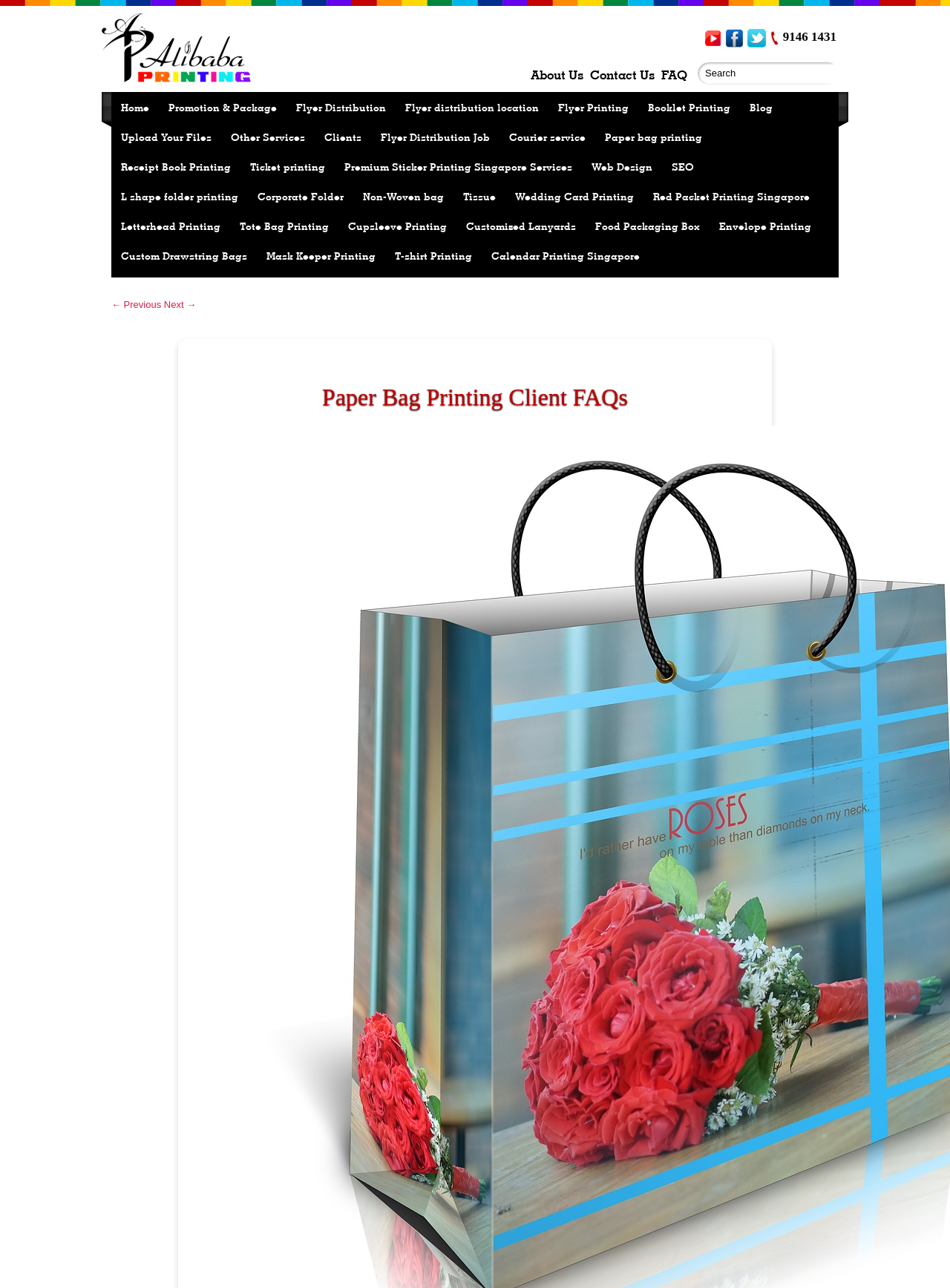Determine the bounding box coordinates of the clickable element to complete this instruction: "Read the blog". Provide the coordinates in the format of four float numbers between 0 and 1, [left, top, right, bottom].

[0.779, 0.071, 0.823, 0.094]